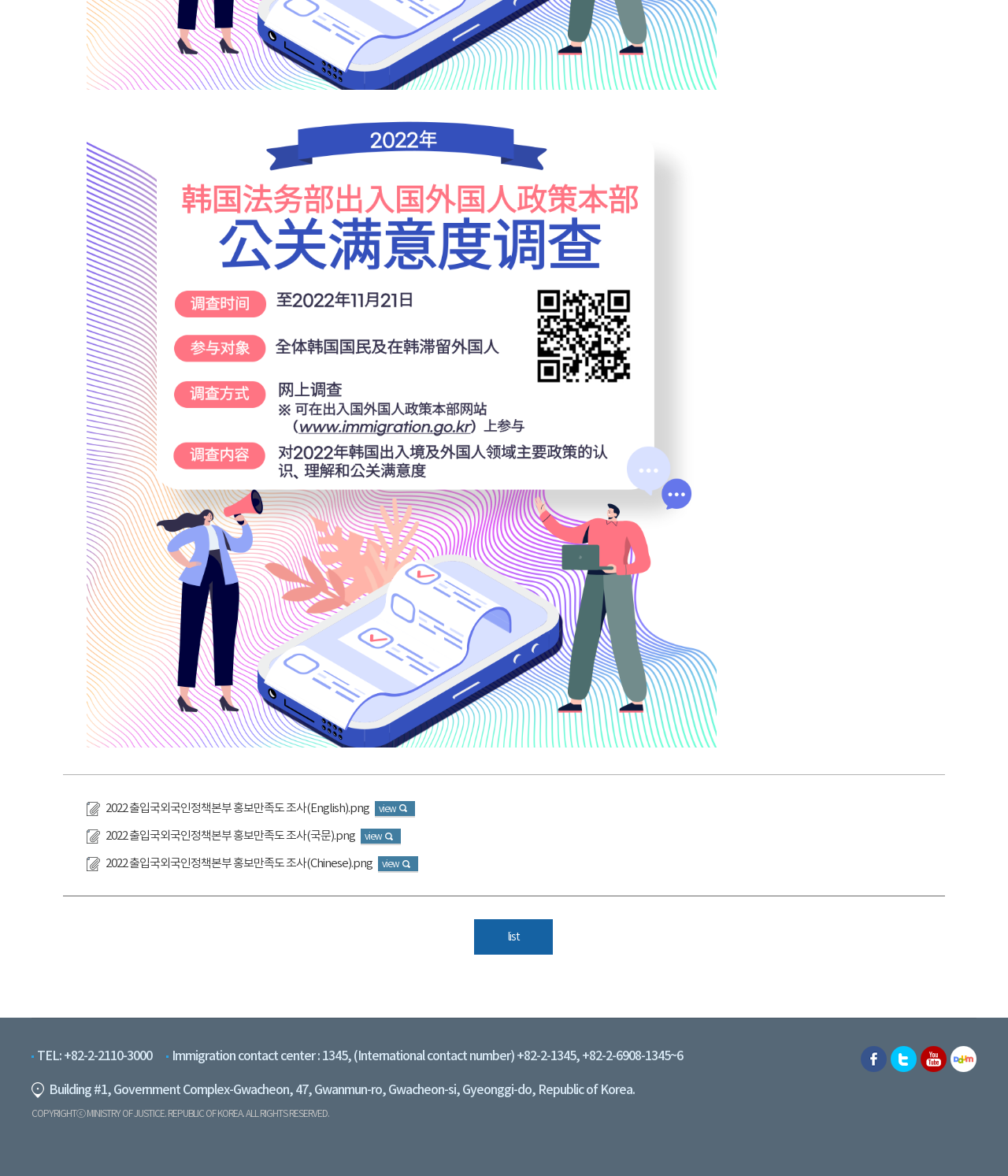Please identify the bounding box coordinates of the element's region that should be clicked to execute the following instruction: "contact immigration center". The bounding box coordinates must be four float numbers between 0 and 1, i.e., [left, top, right, bottom].

[0.037, 0.891, 0.151, 0.905]